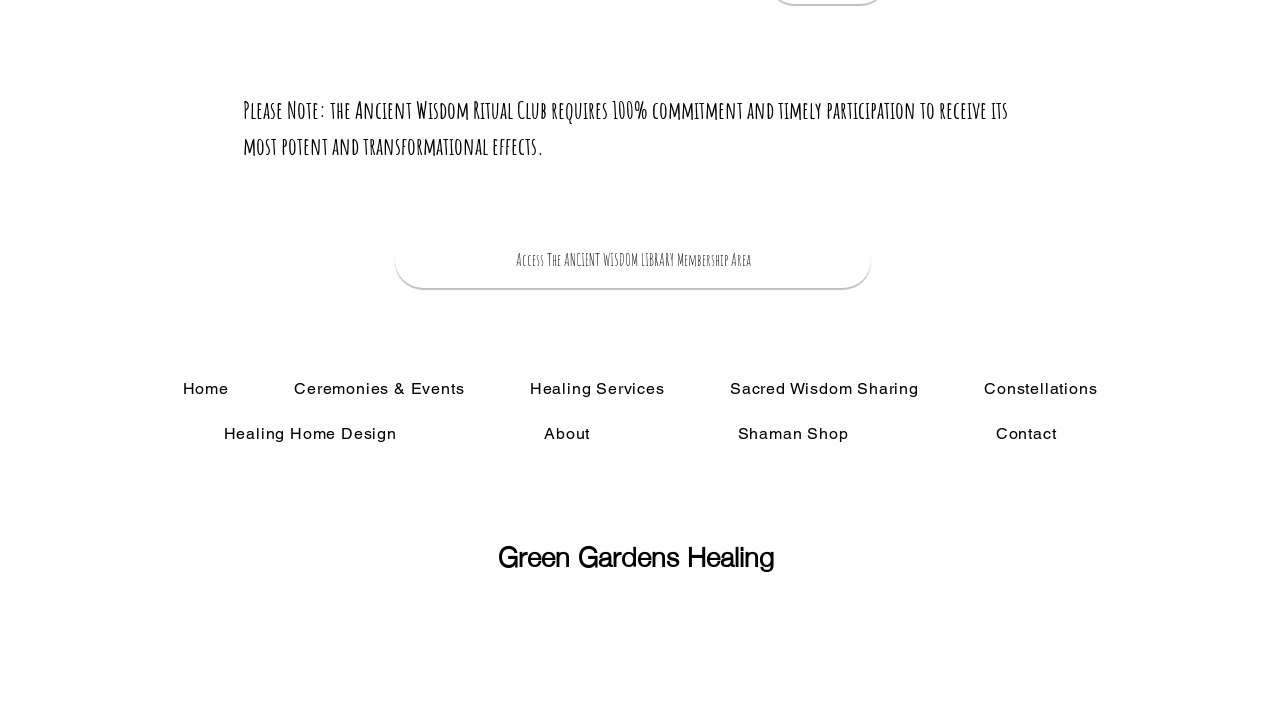Identify the bounding box coordinates for the UI element described by the following text: "Home". Provide the coordinates as four float numbers between 0 and 1, in the format [left, top, right, bottom].

[0.117, 0.527, 0.204, 0.579]